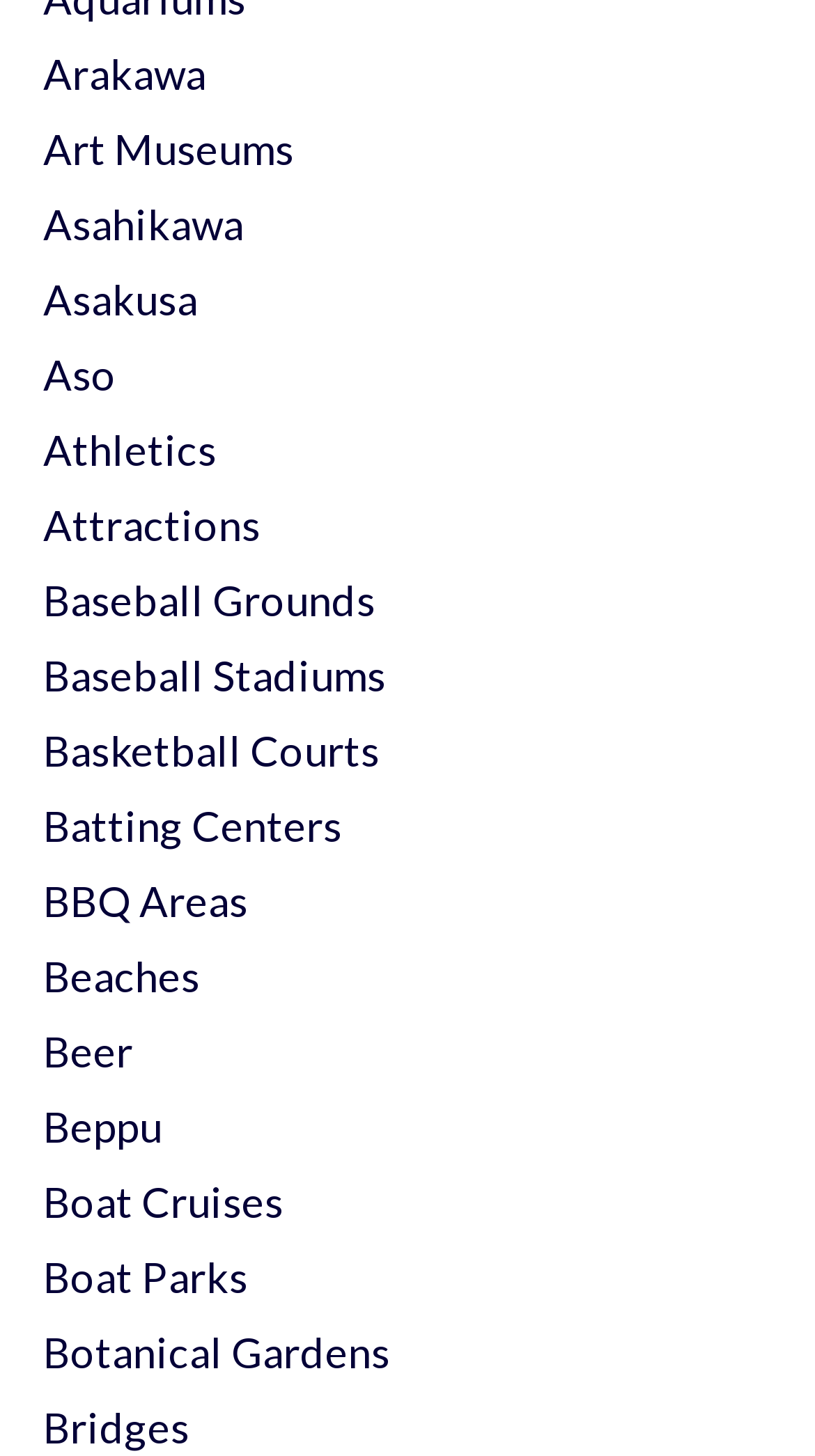What type of sports-related attractions are listed on this webpage?
Relying on the image, give a concise answer in one word or a brief phrase.

Baseball, basketball, etc.